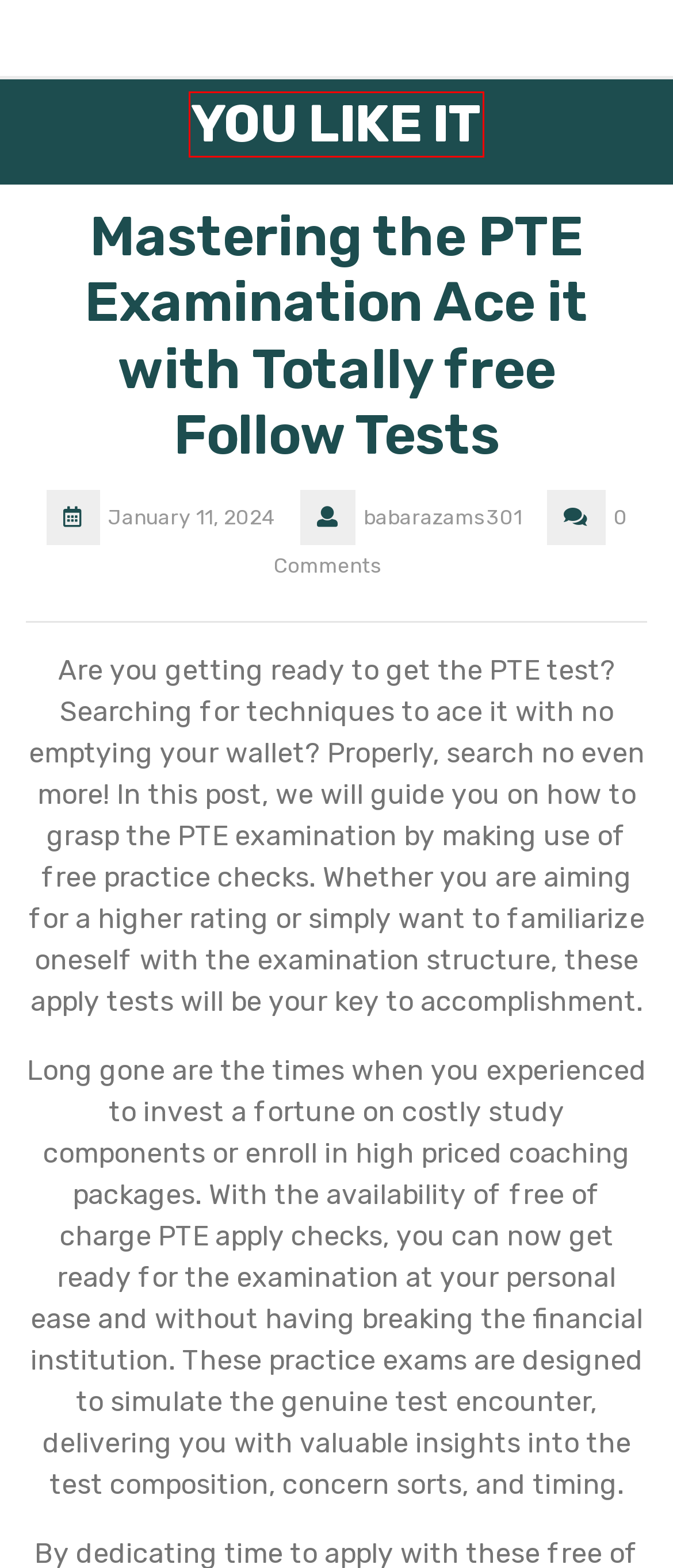Given a webpage screenshot with a red bounding box around a UI element, choose the webpage description that best matches the new webpage after clicking the element within the bounding box. Here are the candidates:
A. YOU LIKE IT
B. LINK LOGIN DAFTAR DAN ALTERNATIF TOGEL55 TERBARU 2024
C. LOTOGEL4D : Situs Link Resmi Login Game Tebak Angka Daftar Gacor
D. QQMobil ⚡ Beli Mobil Sport Lambo Slot Terbaru 2024 di sini!
E. สล็อตเว็บตรง อันดับ1 เว็บสล็อตลิขสิทธิ์เว็บตรงแท้100%
F. Puravive™ | Weight Loss Puravive | For Over 85% OFF Today!
G. KQXS – KQXS 3 MIỀN
H. Ilucky88 Situs Game Slot dan Bola Online Terbaik Indonesia

A